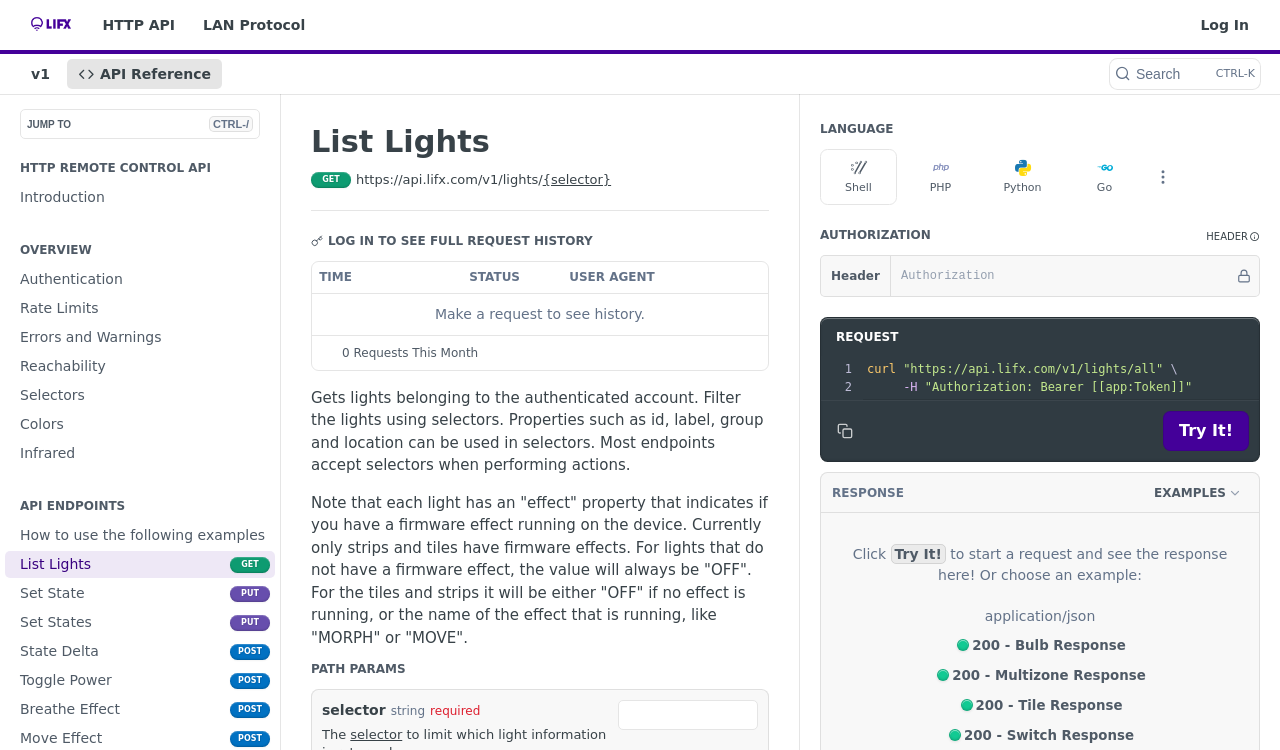Locate the bounding box coordinates of the element that should be clicked to fulfill the instruction: "Enter text in the 'Authorization' textbox".

[0.696, 0.341, 0.964, 0.395]